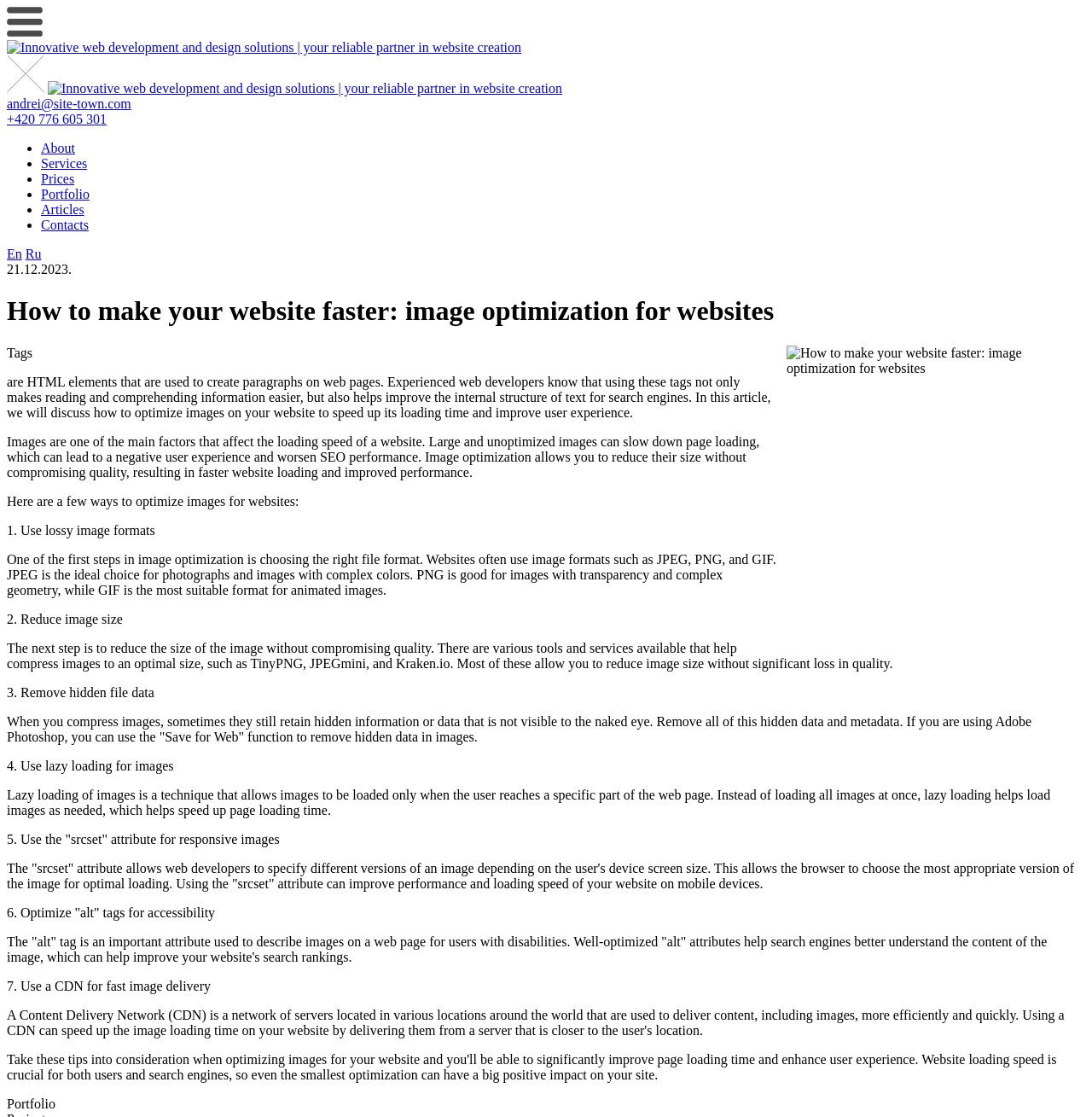Using the provided element description "parent_node: andrei@site-town.com", determine the bounding box coordinates of the UI element.

[0.044, 0.073, 0.515, 0.086]